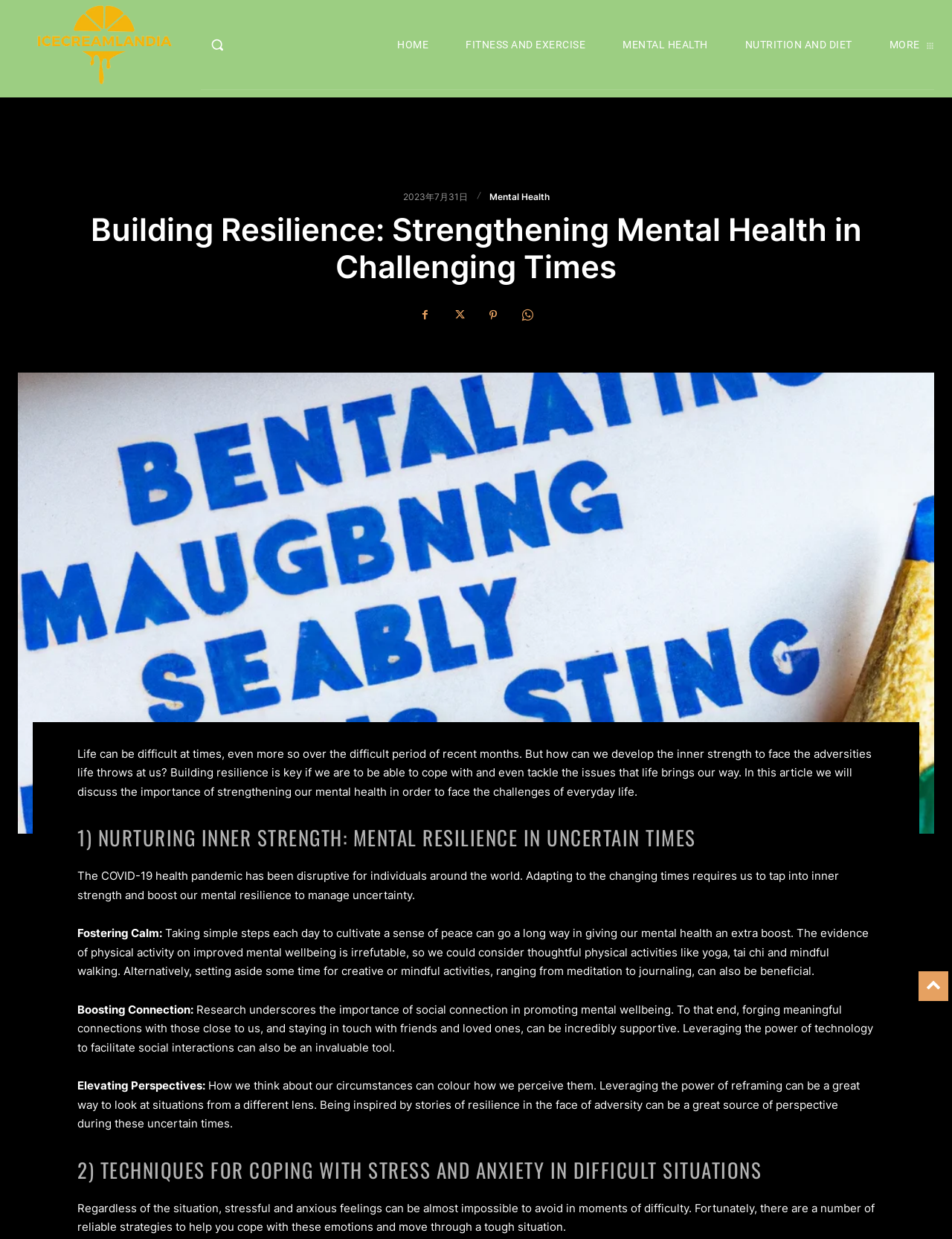Please identify the coordinates of the bounding box that should be clicked to fulfill this instruction: "View the 'FITNESS AND EXERCISE' page".

[0.489, 0.011, 0.615, 0.061]